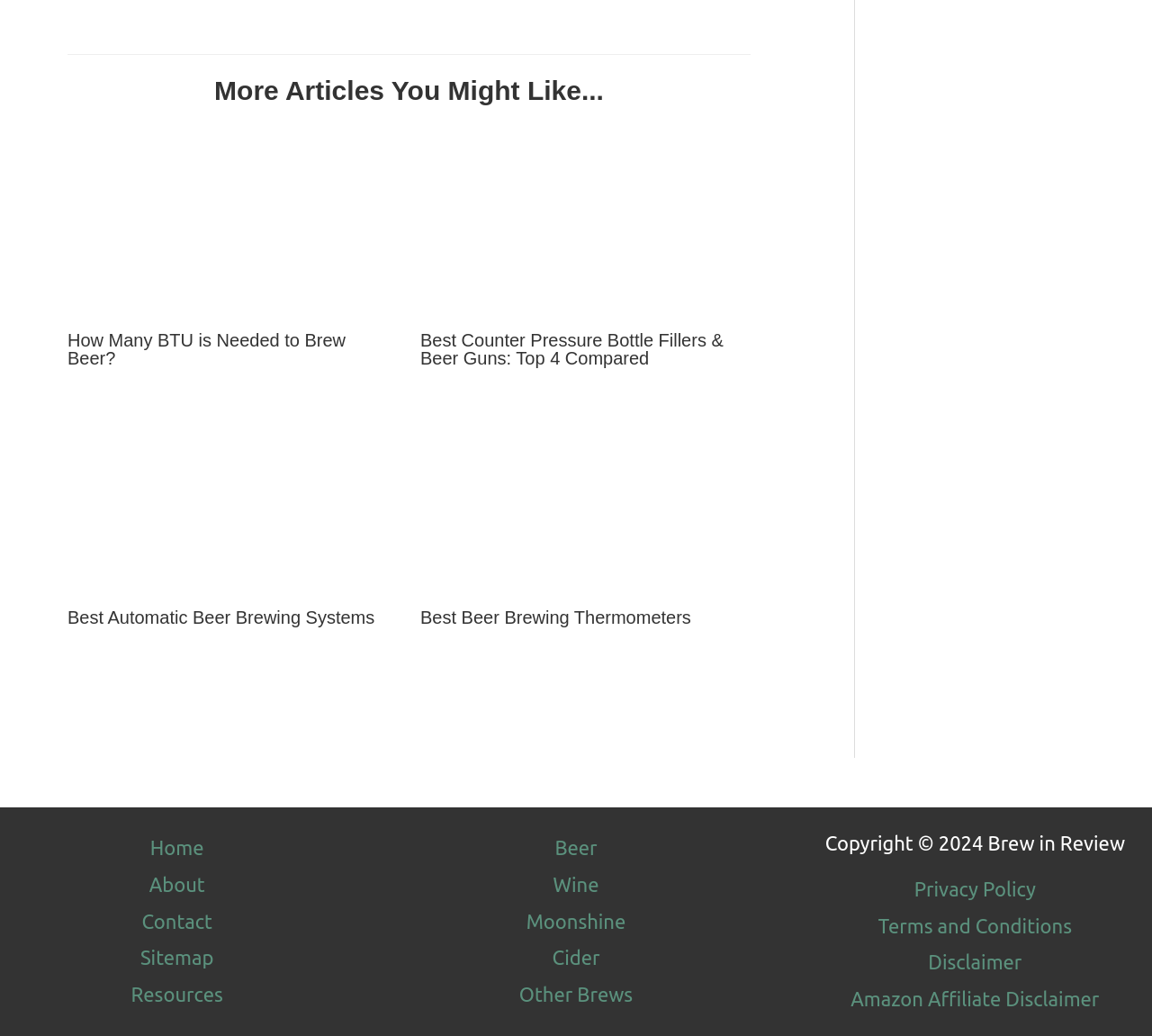Please specify the bounding box coordinates of the clickable section necessary to execute the following command: "View Best Counter Pressure Bottle Fillers & Beer Guns: Top 4 Compared".

[0.365, 0.198, 0.652, 0.22]